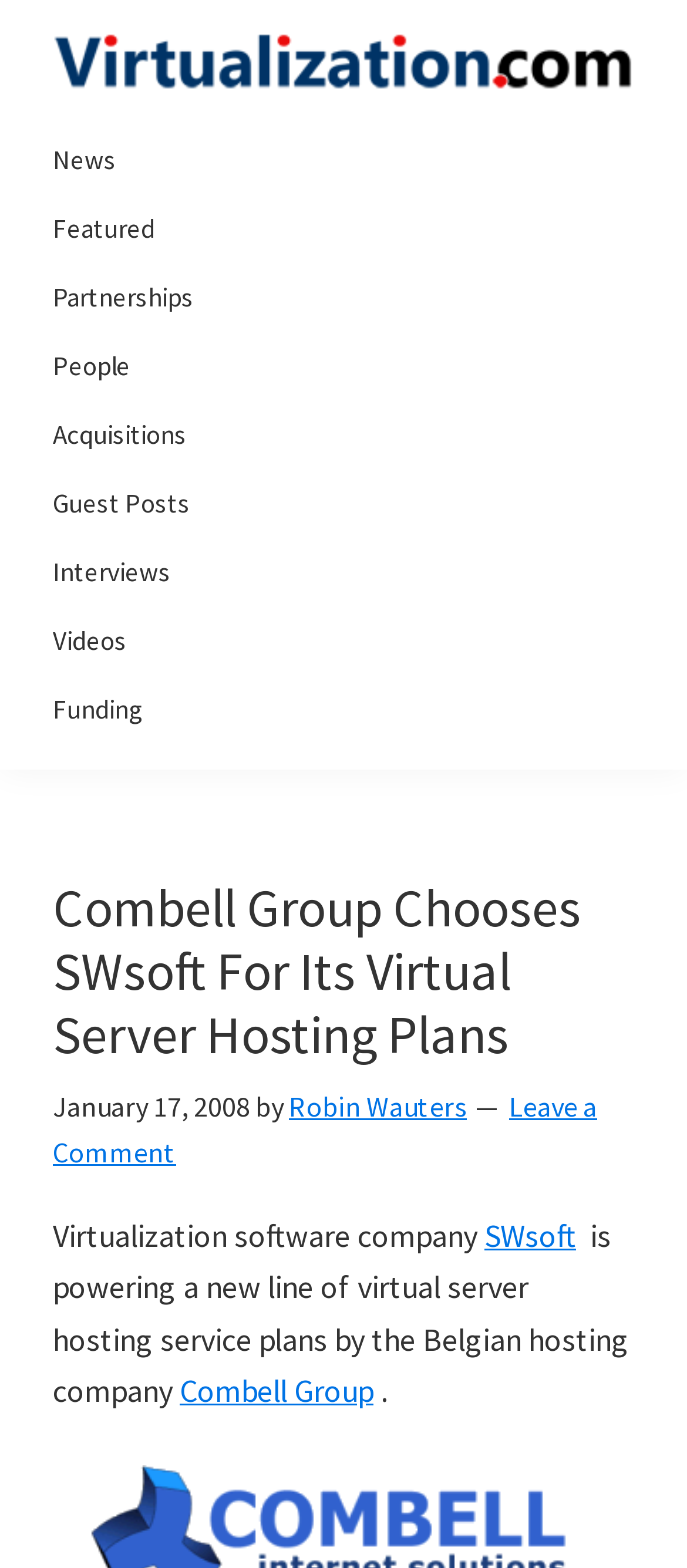What is the name of the Belgian hosting company? Examine the screenshot and reply using just one word or a brief phrase.

Combell Group